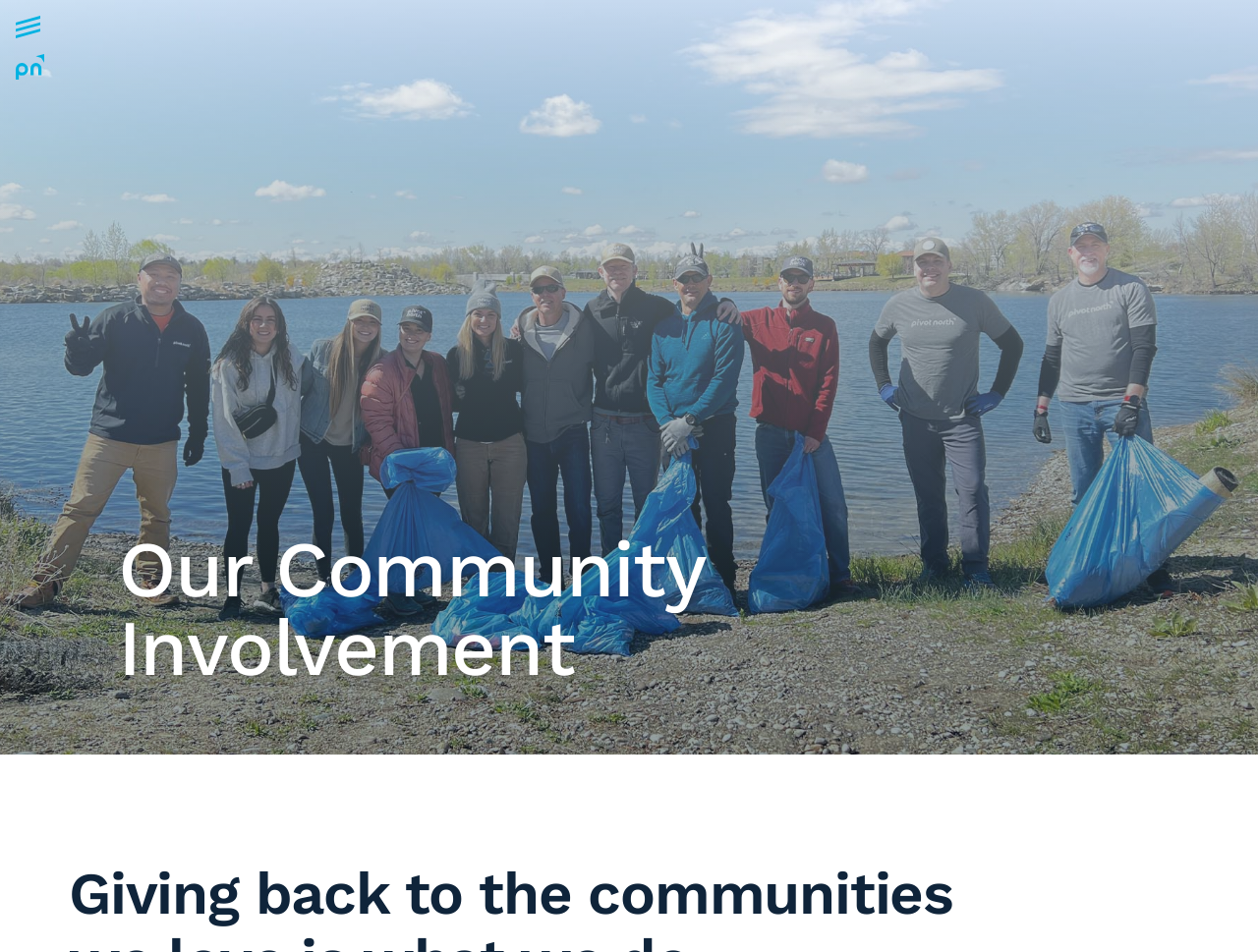Ascertain the bounding box coordinates for the UI element detailed here: "Fitness". The coordinates should be provided as [left, top, right, bottom] with each value being a float between 0 and 1.

None